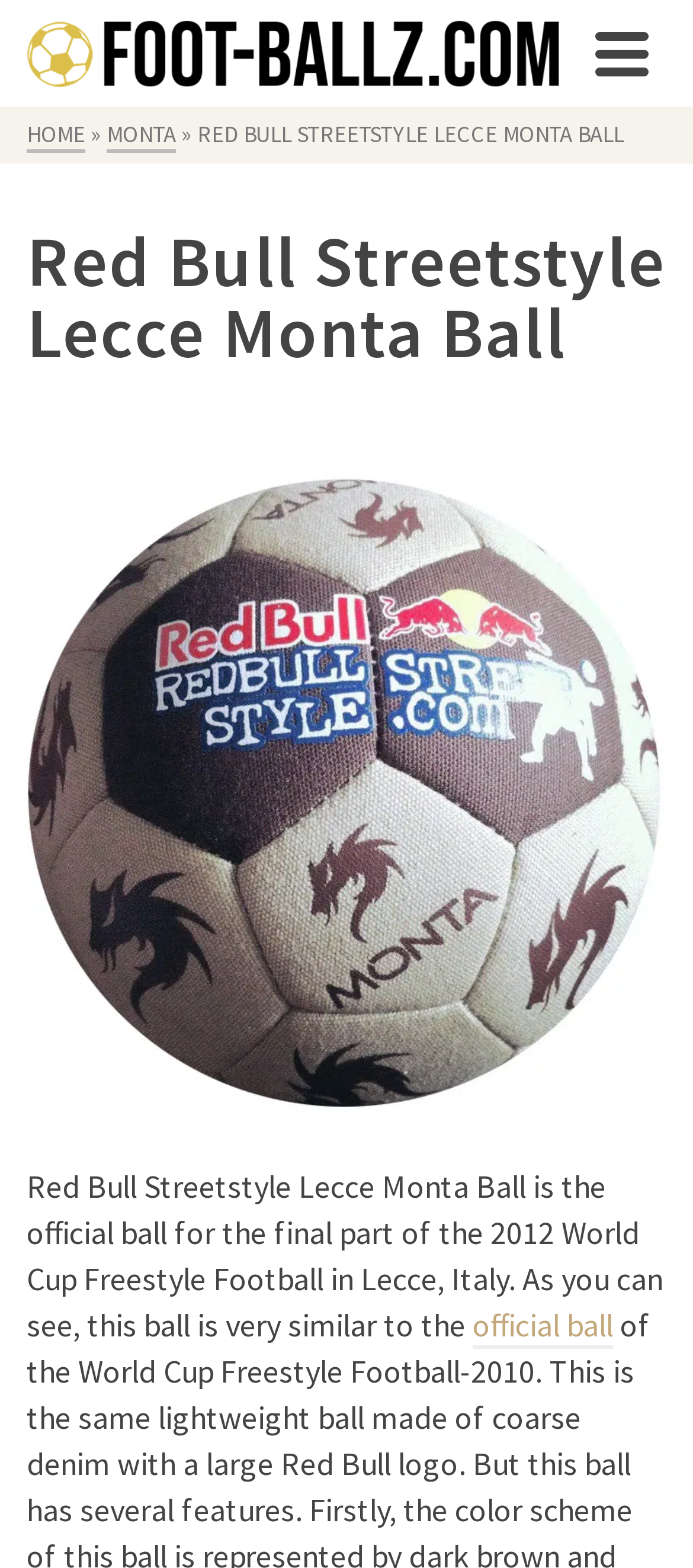Identify the bounding box coordinates for the UI element that matches this description: "Home".

[0.038, 0.076, 0.123, 0.097]